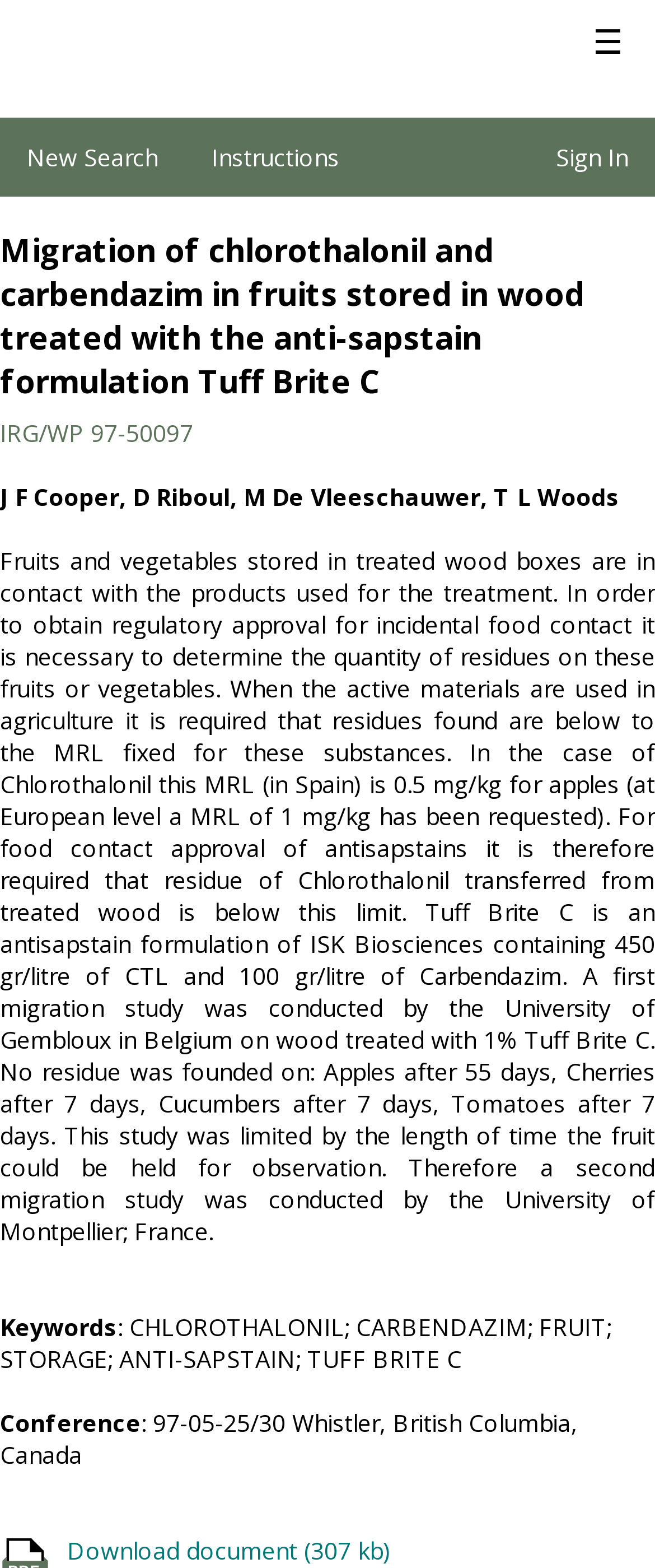Generate a thorough description of the webpage.

This webpage appears to be a research paper or article about the migration of chlorothalonil and carbendazim in fruits stored in wood treated with the anti-sapstain formulation Tuff Brite C. 

At the top left corner, there is a "Home" link accompanied by a small "Home" image. Next to it, on the right, is a button with a "☰" symbol. Below these elements, there are three links: "New Search", "Instructions", and "Sign In", aligned horizontally.

The main content of the page starts with a heading that matches the title of the research paper. Below the heading, there is a reference number "IRG/WP 97-50097" and the authors' names "J F Cooper, D Riboul, M De Vleeschauwer, T L Woods" listed in a single line.

The main body of the text discusses the research on the migration of chlorothalonil and carbendazim in fruits stored in wood treated with Tuff Brite C. The text is divided into paragraphs and provides details about the research, including the methodology and results.

At the bottom of the page, there are three sections: "Keywords", "Conference", and a "Download document" link. The "Keywords" section lists several relevant terms, including "CHLOROTHALONIL", "CARBENDAZIM", "FRUIT", "STORAGE", "ANTI-SAPSTAIN", and "TUFF BRITE C". The "Conference" section provides information about the conference where the research was presented, including the date and location. Finally, the "Download document" link allows users to download the full document, which is approximately 307 kb in size.